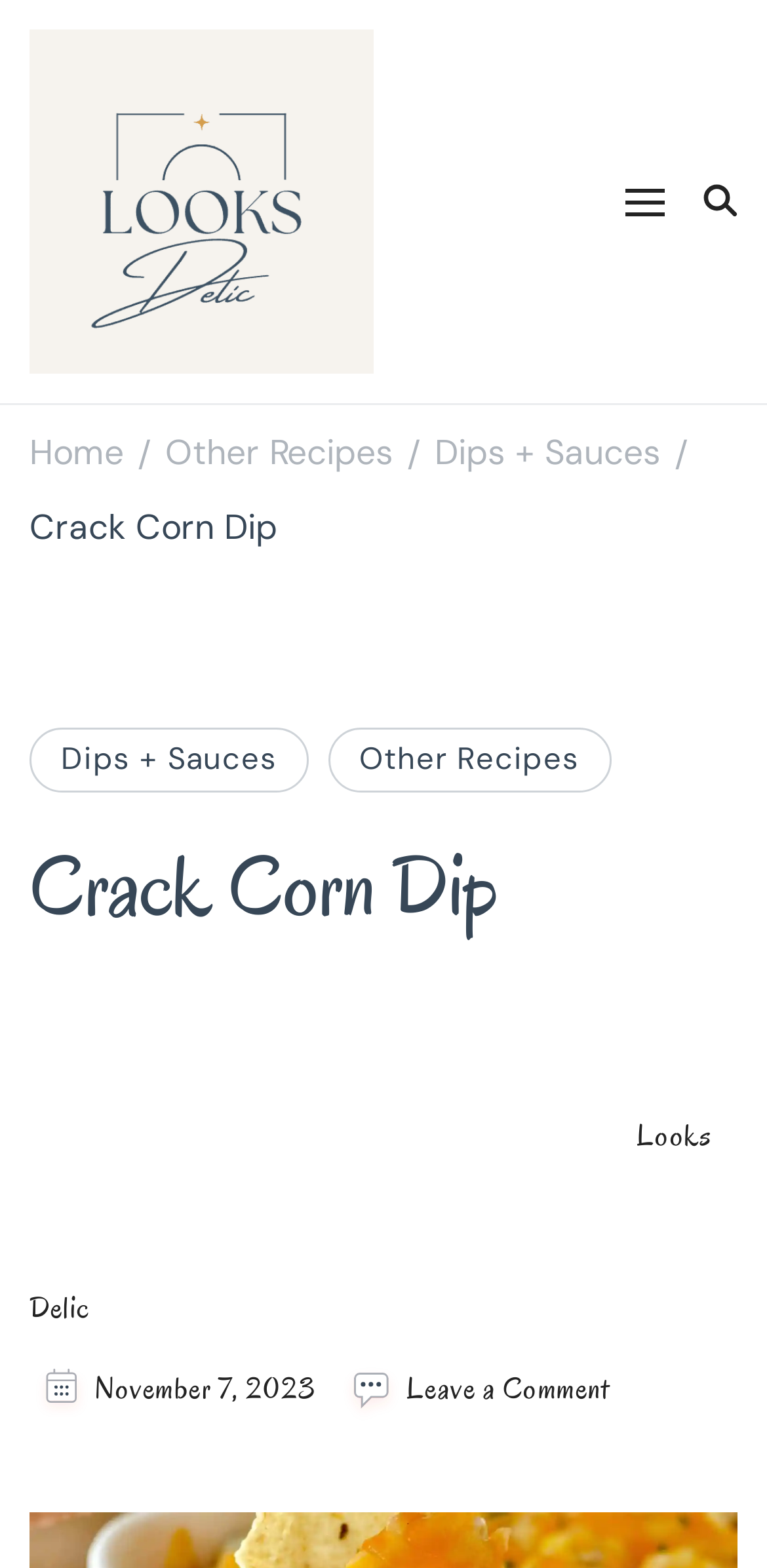What is the title of the recipe?
Can you provide an in-depth and detailed response to the question?

I found a heading element with the text 'Crack Corn Dip' at coordinates [0.038, 0.524, 0.962, 0.607], which indicates the title of the recipe.